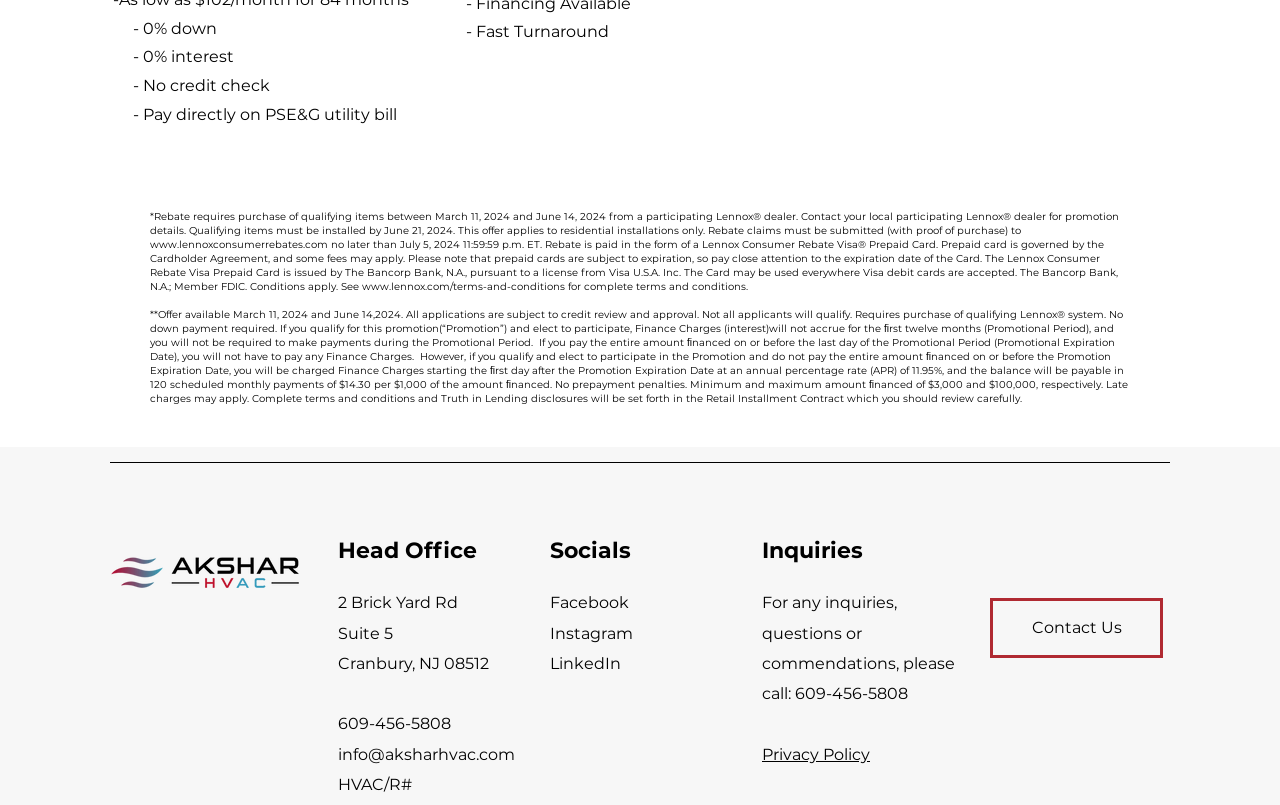Locate the bounding box of the UI element described in the following text: "google +".

None